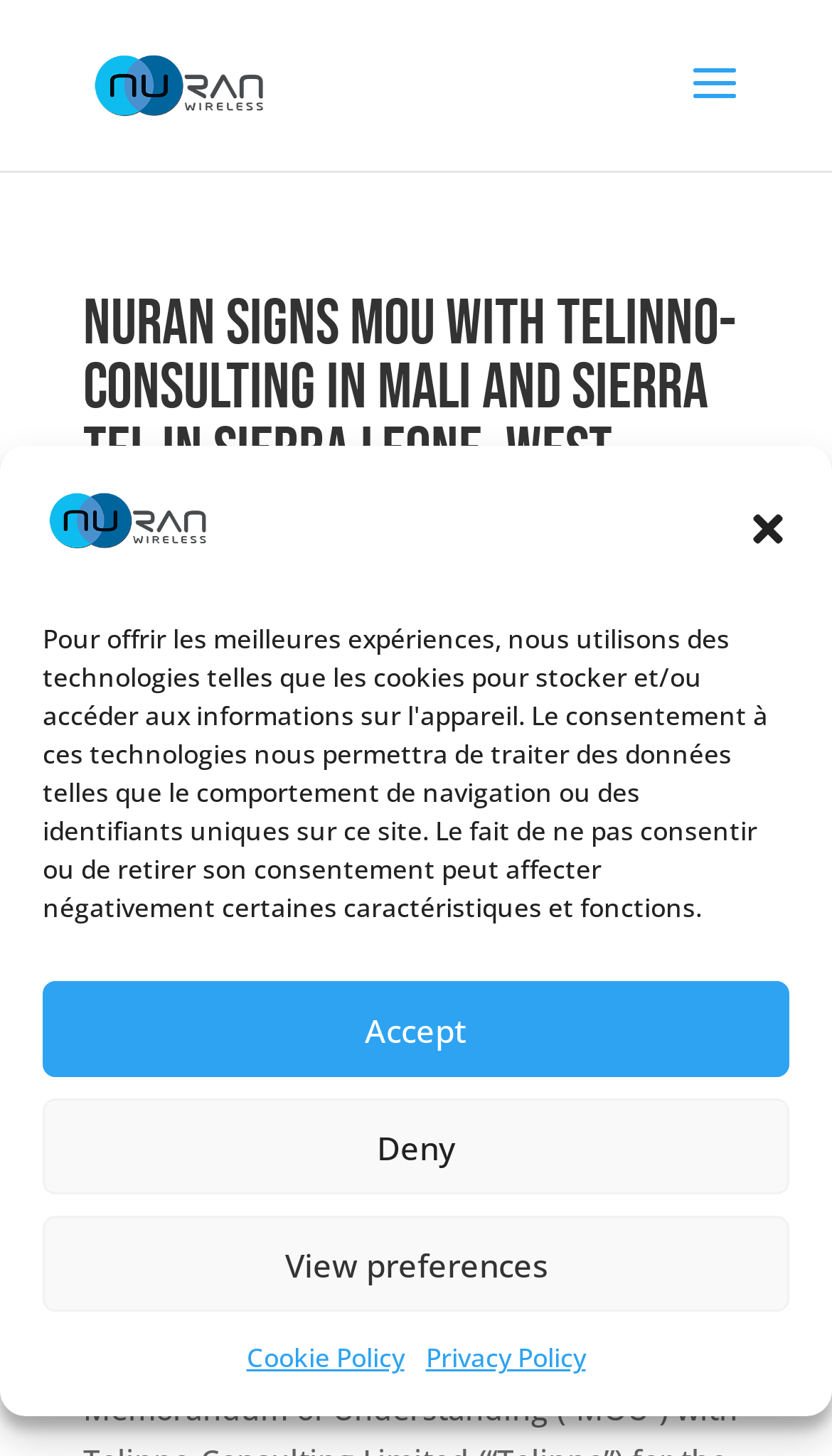Given the description of the UI element: "Deny", predict the bounding box coordinates in the form of [left, top, right, bottom], with each value being a float between 0 and 1.

[0.051, 0.755, 0.949, 0.821]